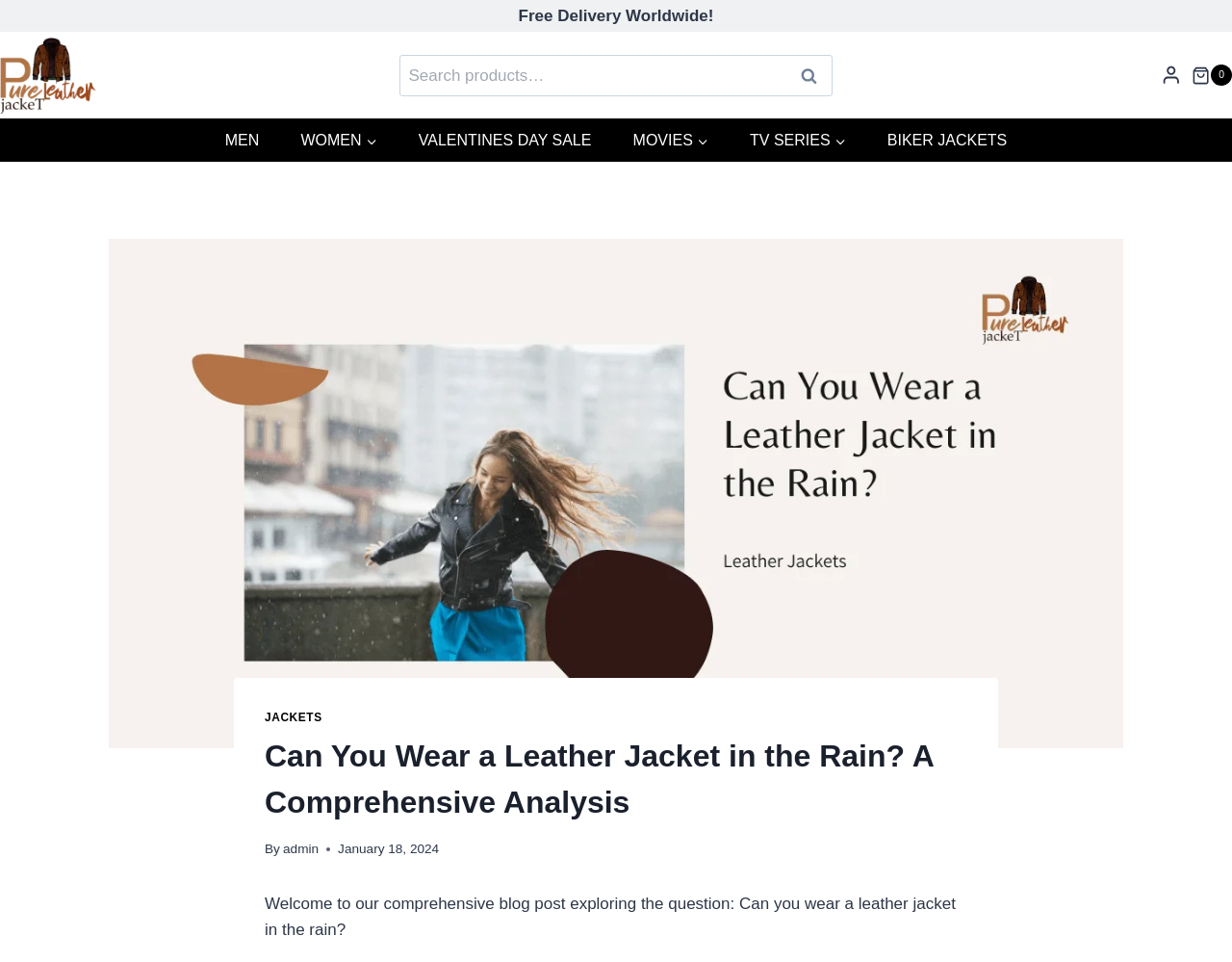Locate the bounding box coordinates of the element you need to click to accomplish the task described by this instruction: "Click on CRYPTOREPORTCLUB logo".

None